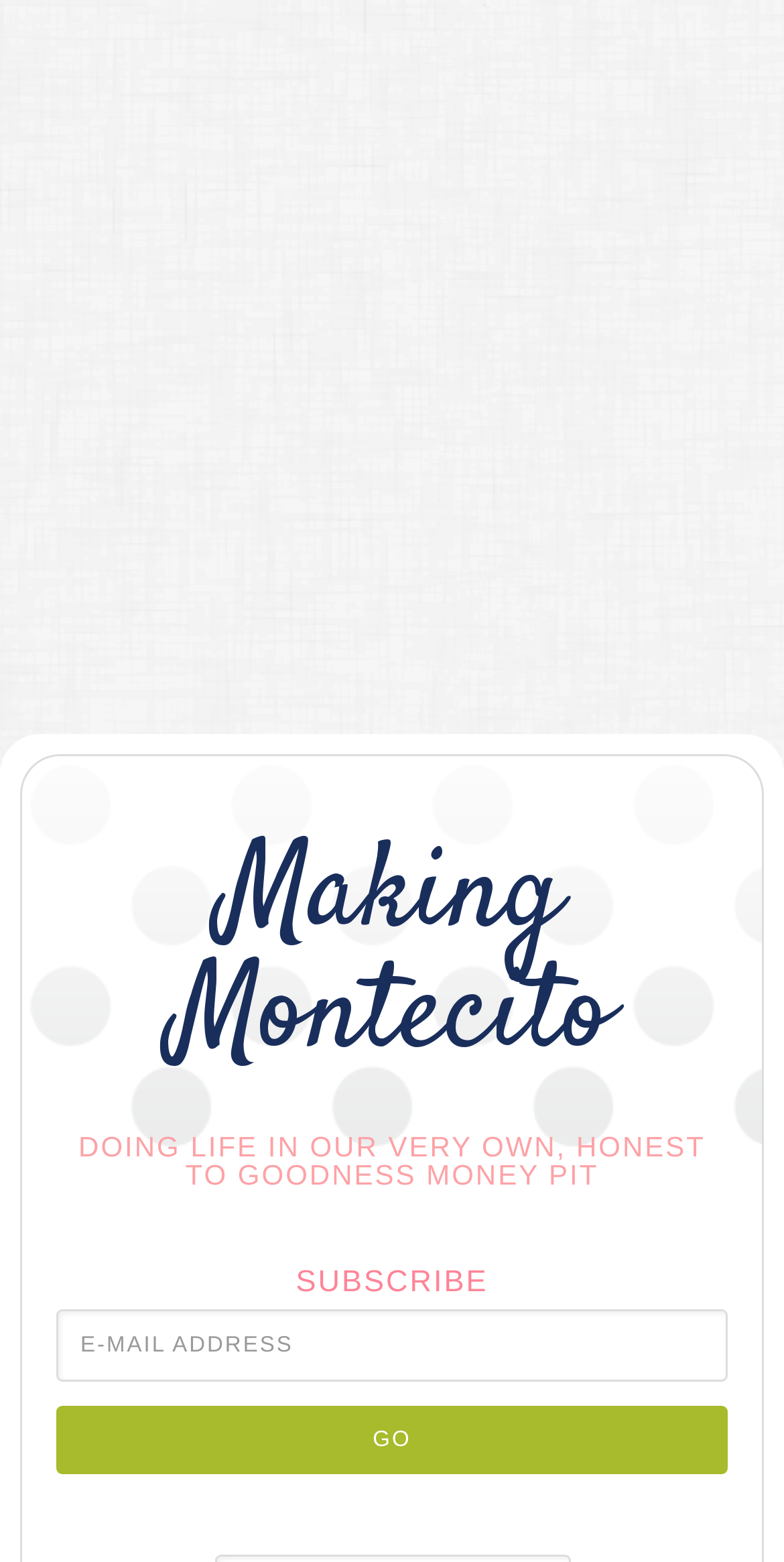What is the function of the button with the text 'GO'?
Please answer the question with a single word or phrase, referencing the image.

Submit E-Mail Address